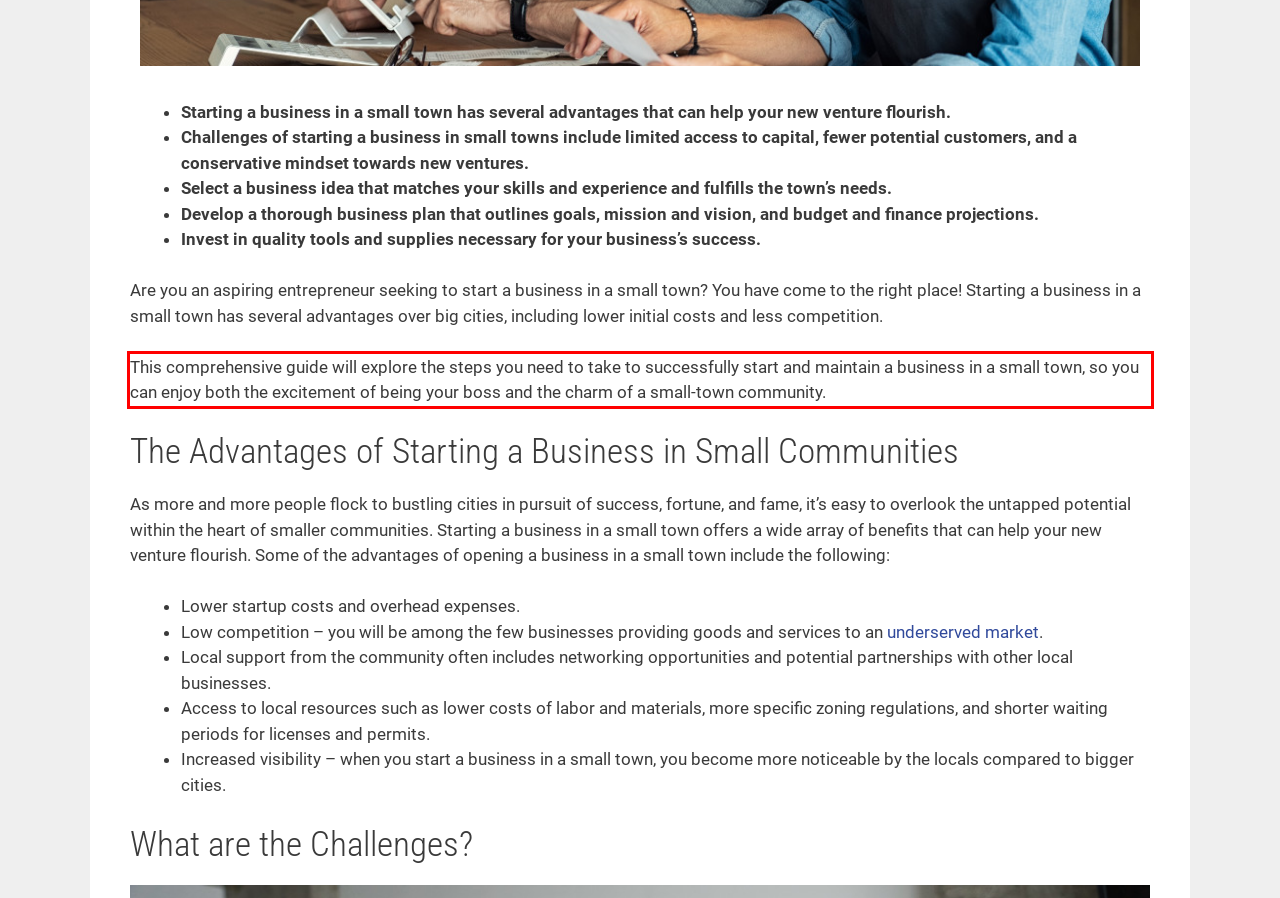By examining the provided screenshot of a webpage, recognize the text within the red bounding box and generate its text content.

This comprehensive guide will explore the steps you need to take to successfully start and maintain a business in a small town, so you can enjoy both the excitement of being your boss and the charm of a small-town community.